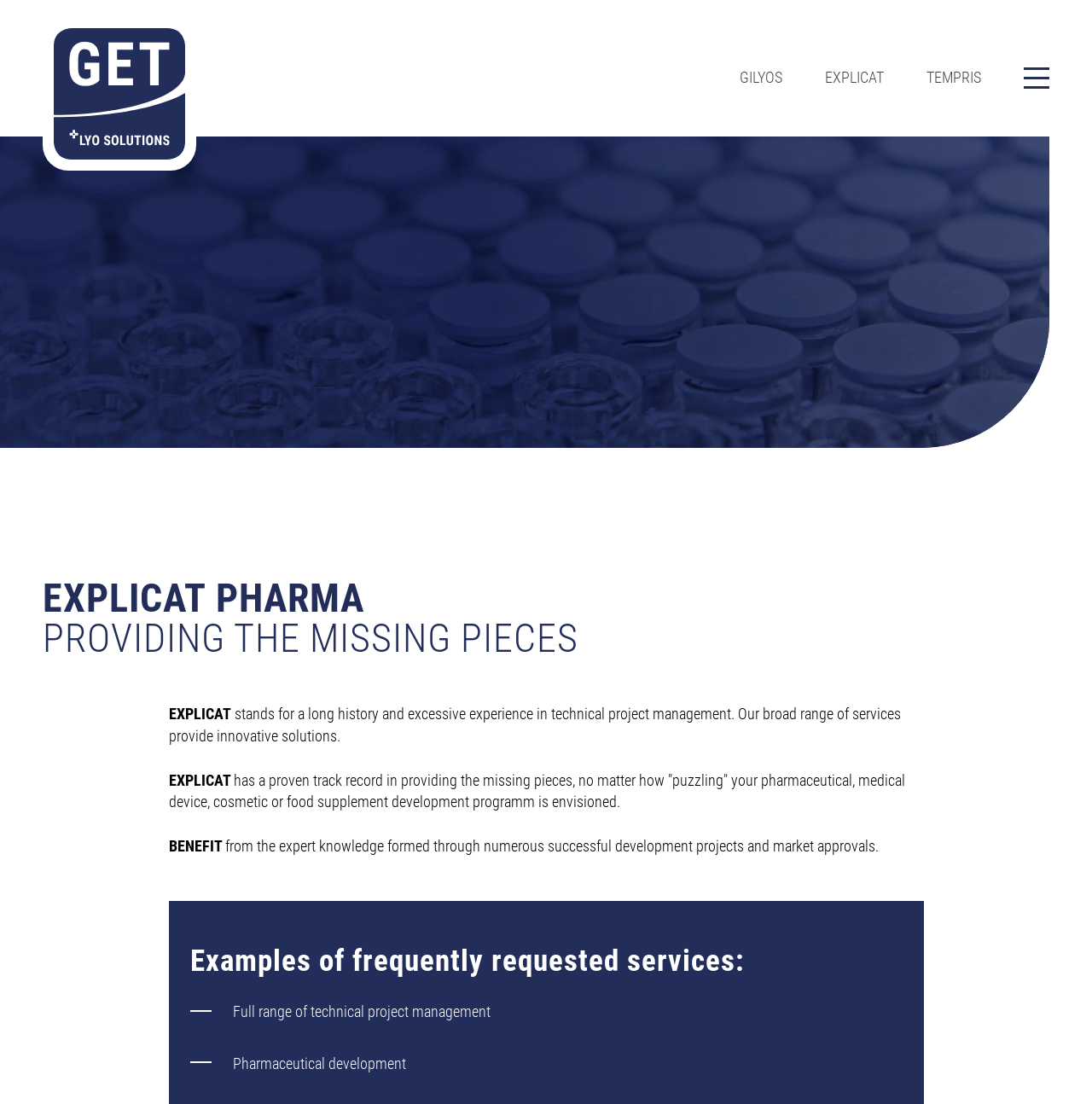What is the company name?
Based on the visual content, answer with a single word or a brief phrase.

EXPLICAT